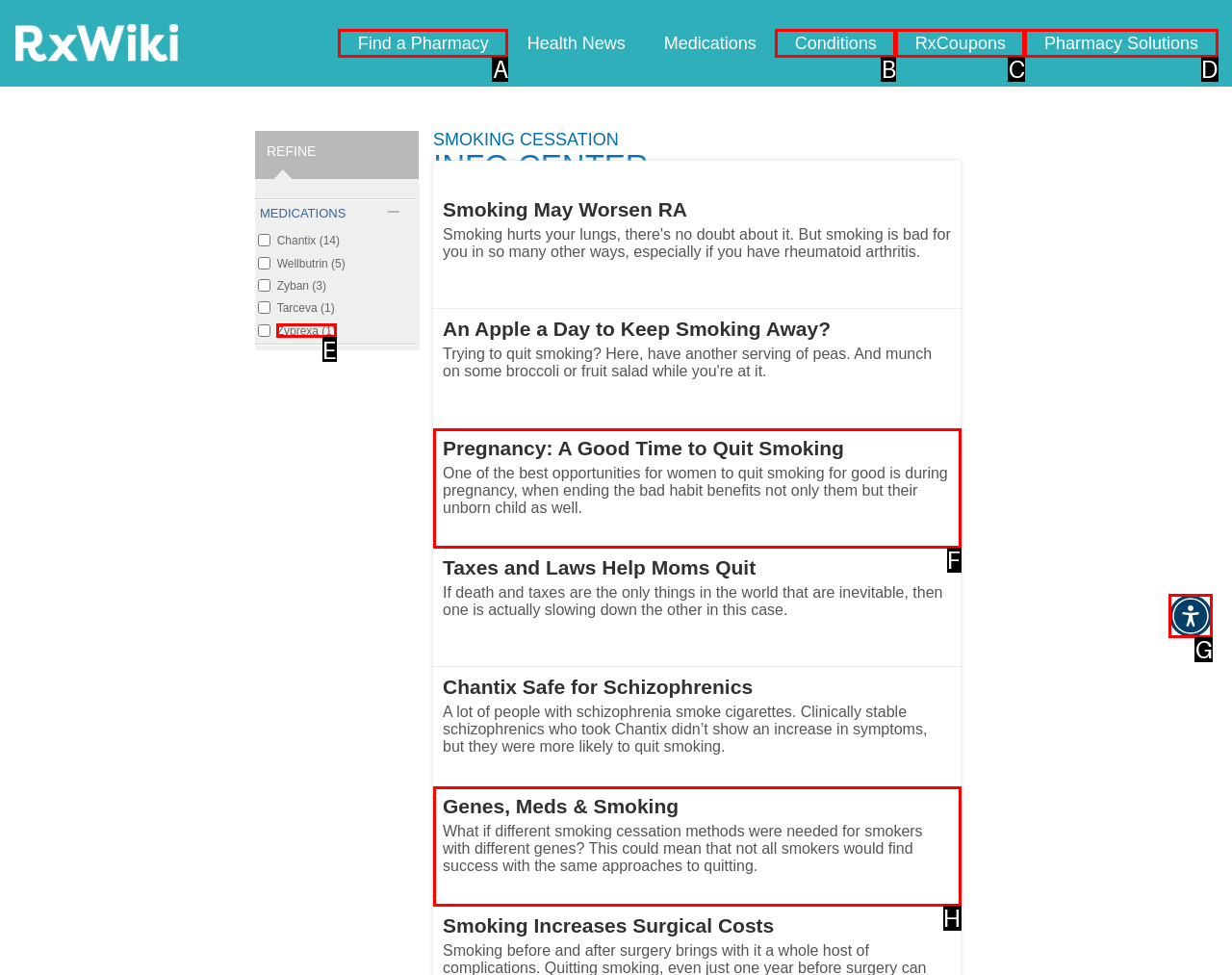Identify which lettered option completes the task: Click on the 'Accessibility Menu' button. Provide the letter of the correct choice.

G